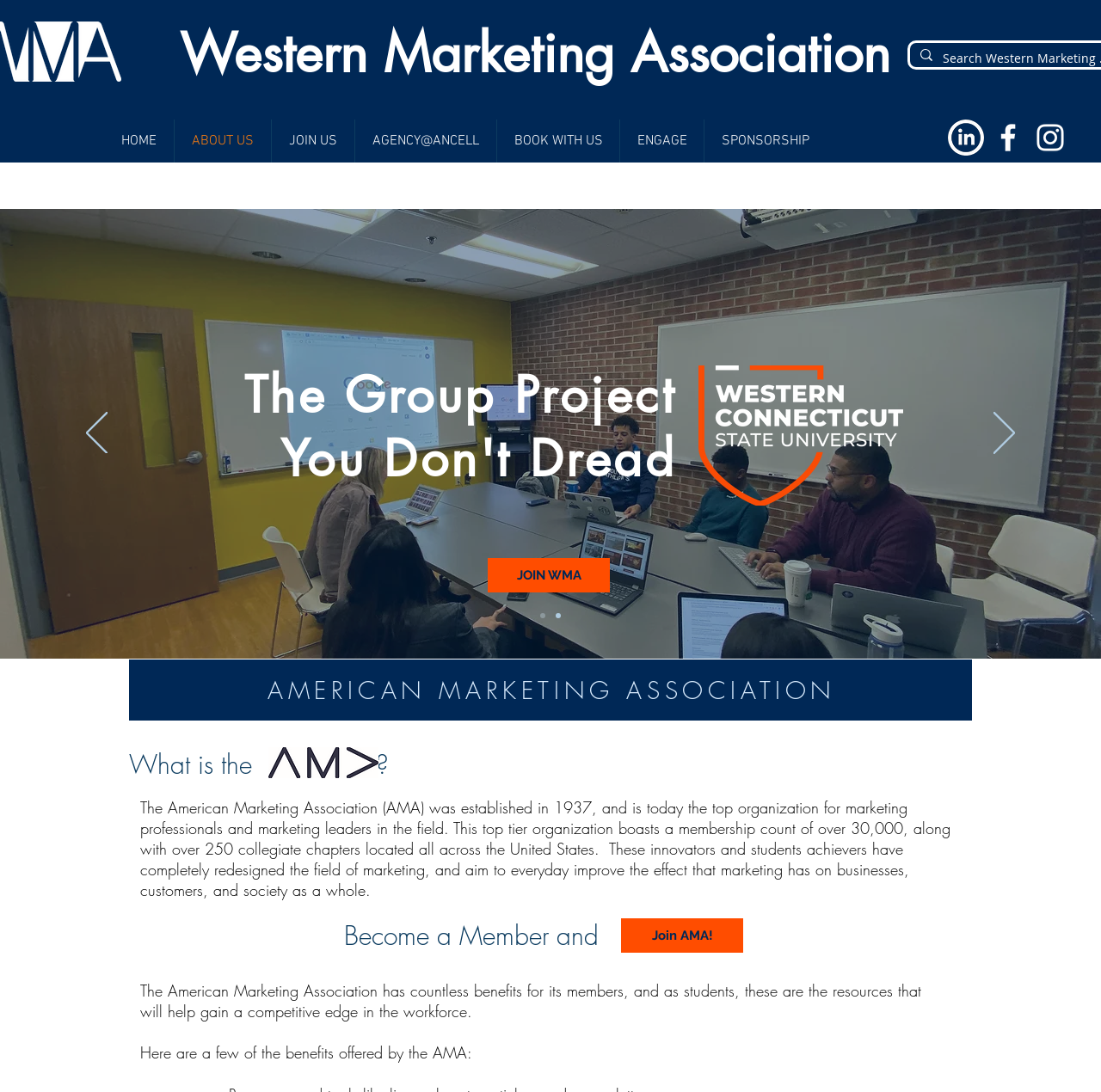What is the name of the image file in the slideshow?
Could you please answer the question thoroughly and with as much detail as possible?

I found the answer by looking at the image elements in the slideshow region. The image element with ID 947 has the filename 'wcsuLogo_White_1655.png', which suggests that this is the name of the image file.